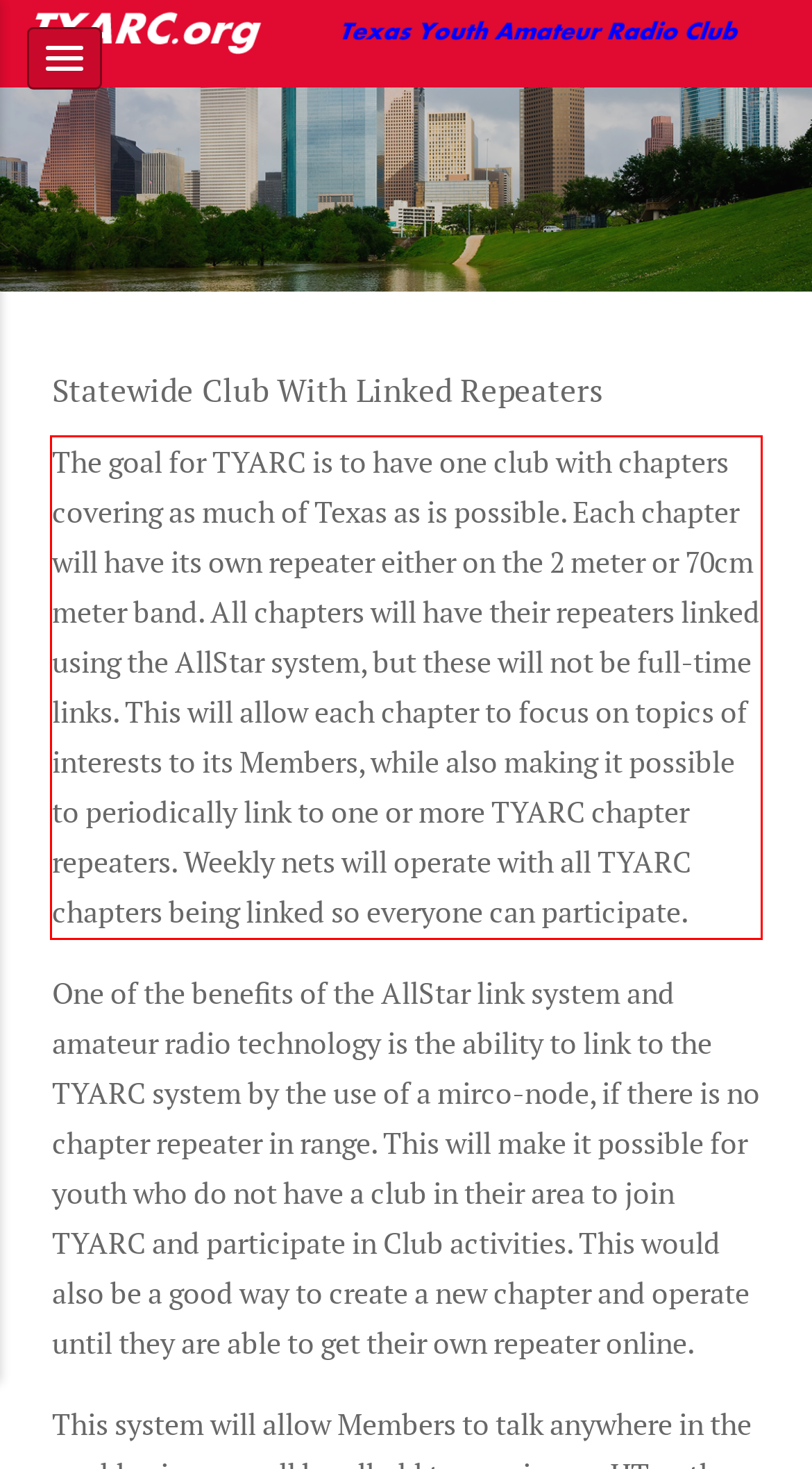Given a webpage screenshot with a red bounding box, perform OCR to read and deliver the text enclosed by the red bounding box.

The goal for TYARC is to have one club with chapters covering as much of Texas as is possible. Each chapter will have its own repeater either on the 2 meter or 70cm meter band. All chapters will have their repeaters linked using the AllStar system, but these will not be full-time links. This will allow each chapter to focus on topics of interests to its Members, while also making it possible to periodically link to one or more TYARC chapter repeaters. Weekly nets will operate with all TYARC chapters being linked so everyone can participate.